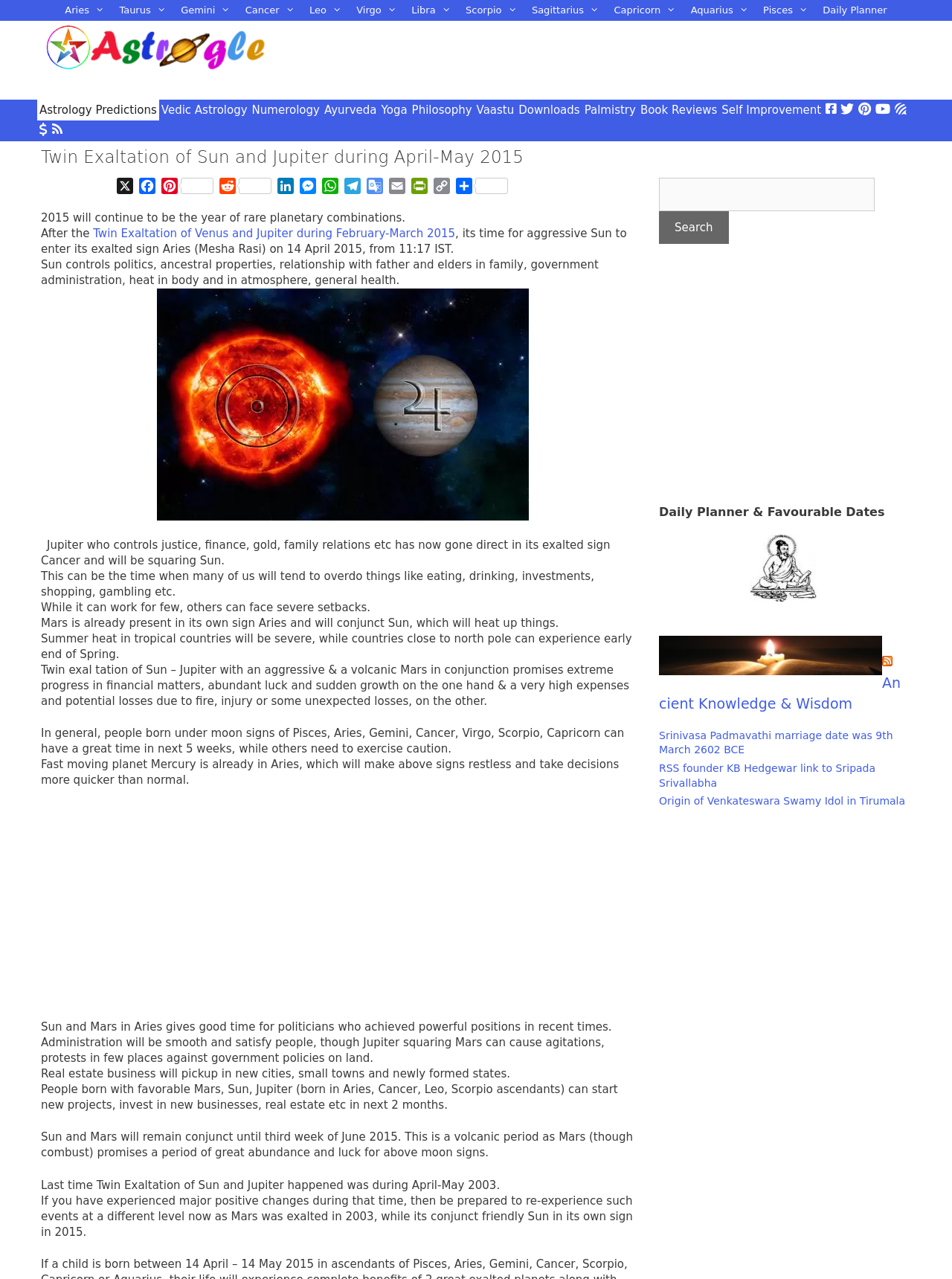Could you indicate the bounding box coordinates of the region to click in order to complete this instruction: "Click on Daily Planner".

[0.857, 0.0, 0.94, 0.016]